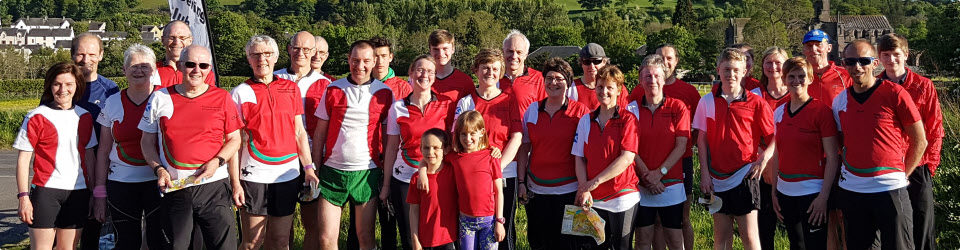Where is the possible location of the gathering?
Based on the screenshot, answer the question with a single word or phrase.

Scotland